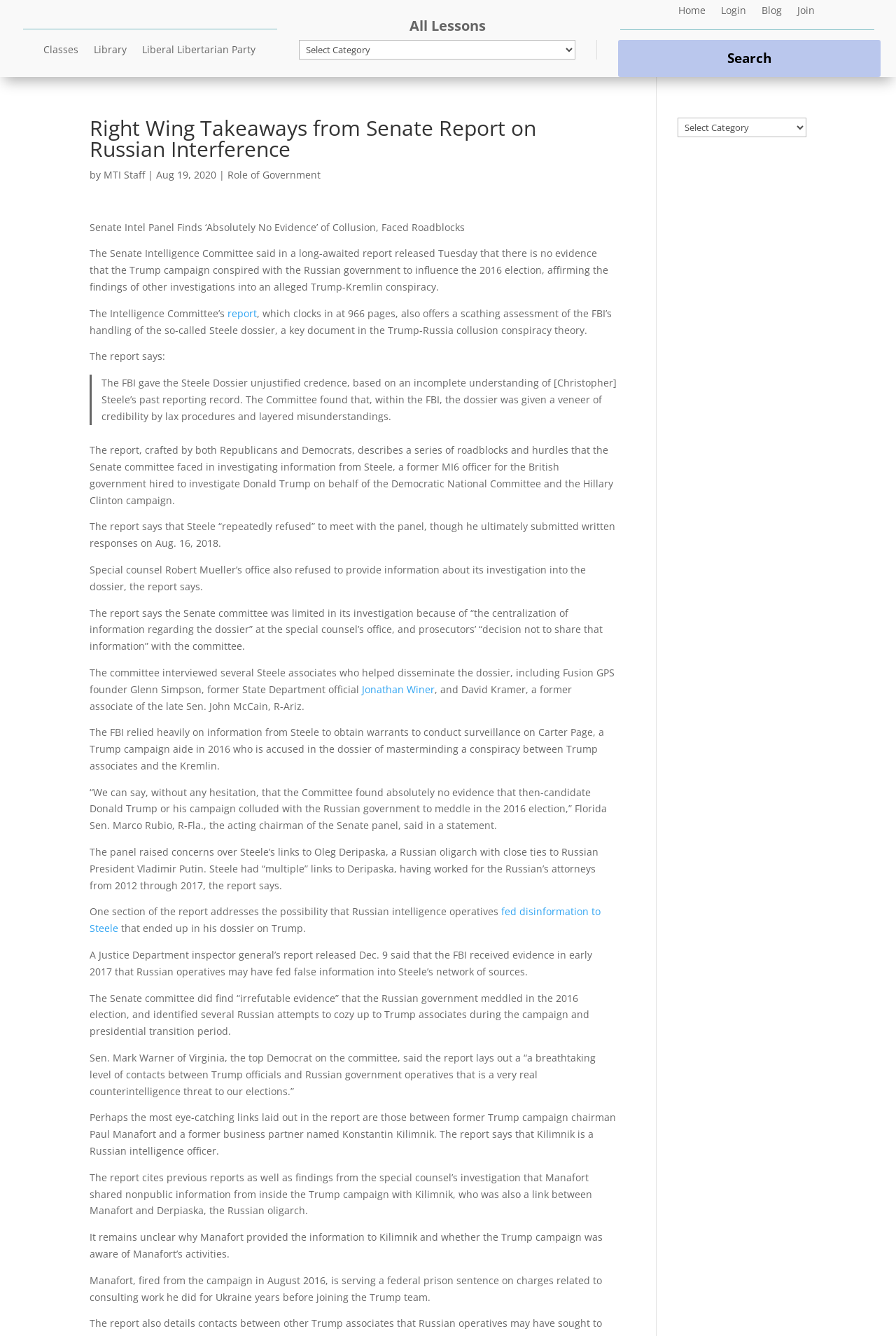For the given element description About Us, determine the bounding box coordinates of the UI element. The coordinates should follow the format (top-left x, top-left y, bottom-right x, bottom-right y) and be within the range of 0 to 1.

None